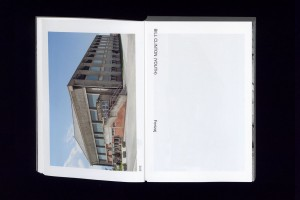Respond with a single word or short phrase to the following question: 
What is the possible theme of the publication 'May 25 is now October 1'?

Space and architecture